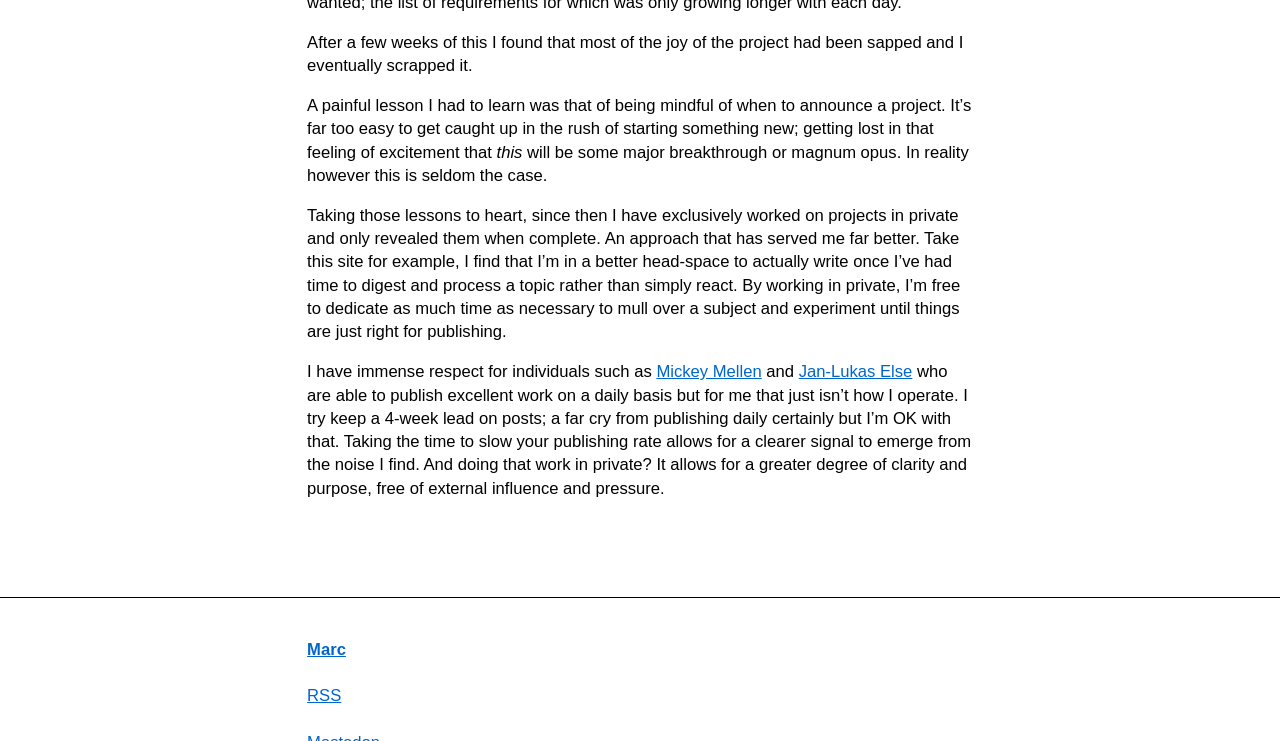Extract the bounding box coordinates of the UI element described by: "Mickey Mellen". The coordinates should include four float numbers ranging from 0 to 1, e.g., [left, top, right, bottom].

[0.513, 0.489, 0.595, 0.515]